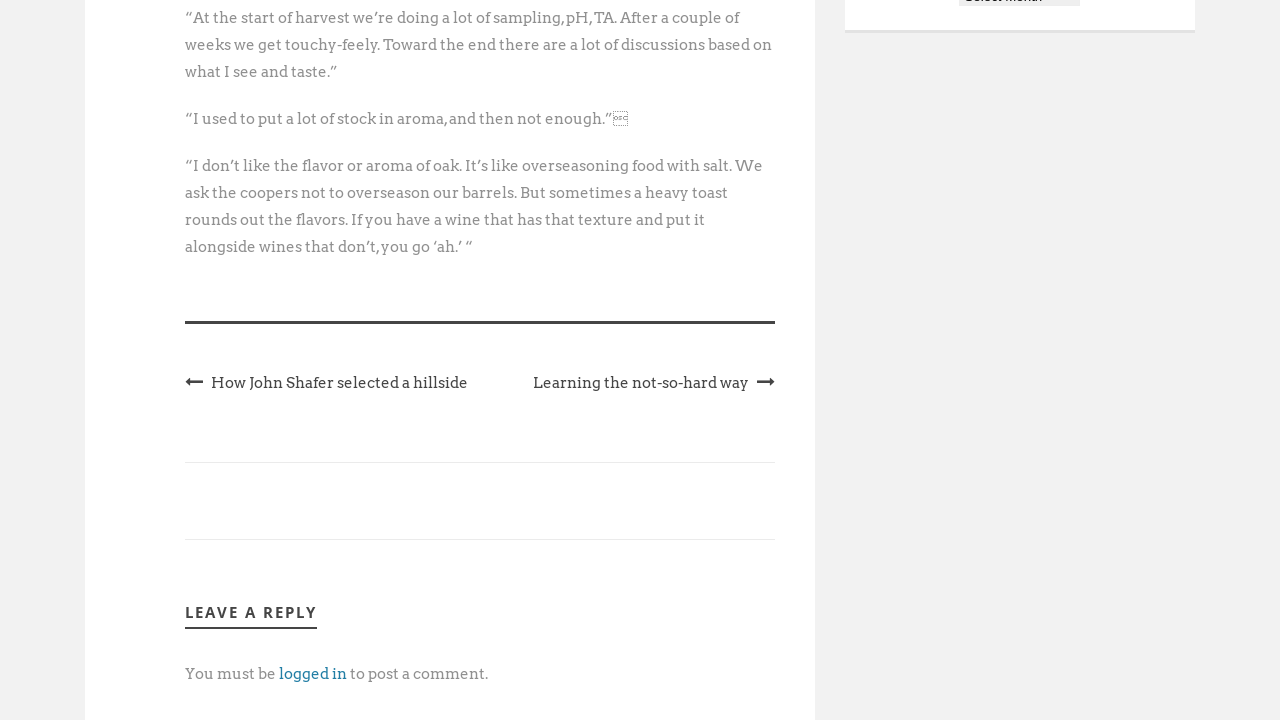What is the format of the webpage?
Give a single word or phrase as your answer by examining the image.

Blog post